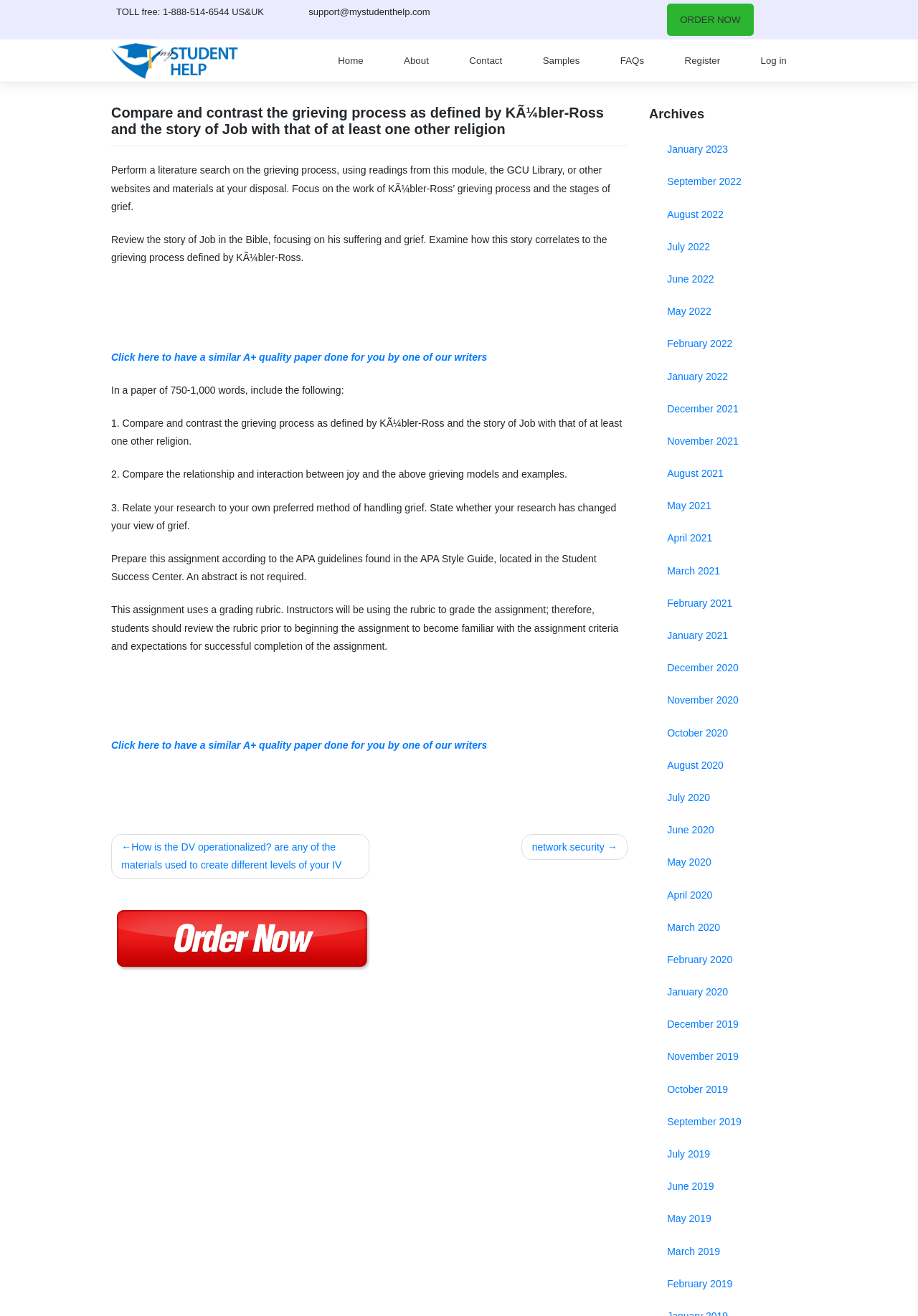What is the text of the first static text element in the article?
Based on the visual information, provide a detailed and comprehensive answer.

The first static text element in the article is located below the heading and contains the text 'Perform a literature search on the grieving process, using readings from this module, the GCU Library, or other websites and materials at your disposal. Focus on the work of KÃ¼bler-Ross’ grieving process and the stages of grief.'